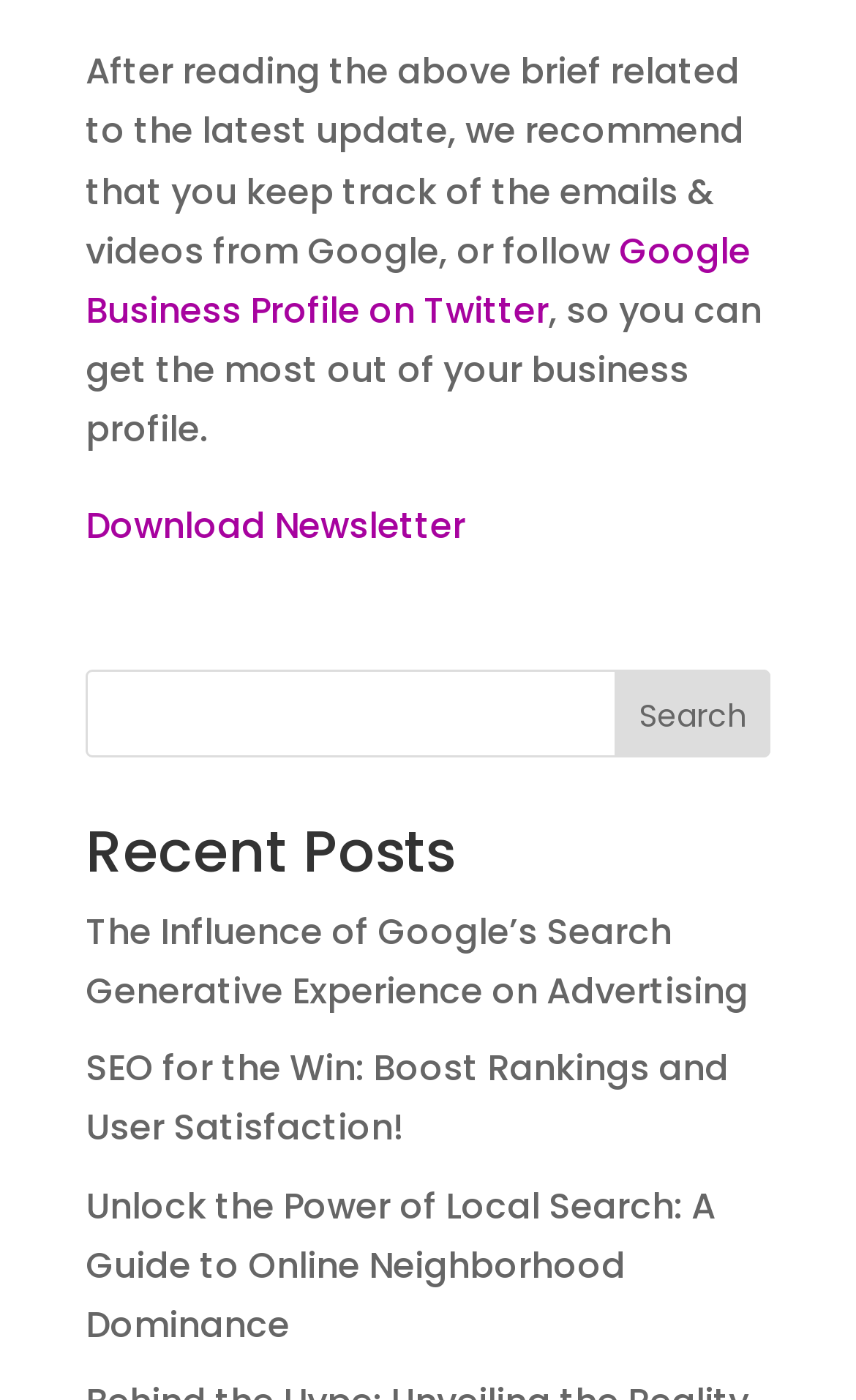Predict the bounding box of the UI element based on this description: "Search".

[0.719, 0.478, 0.9, 0.541]